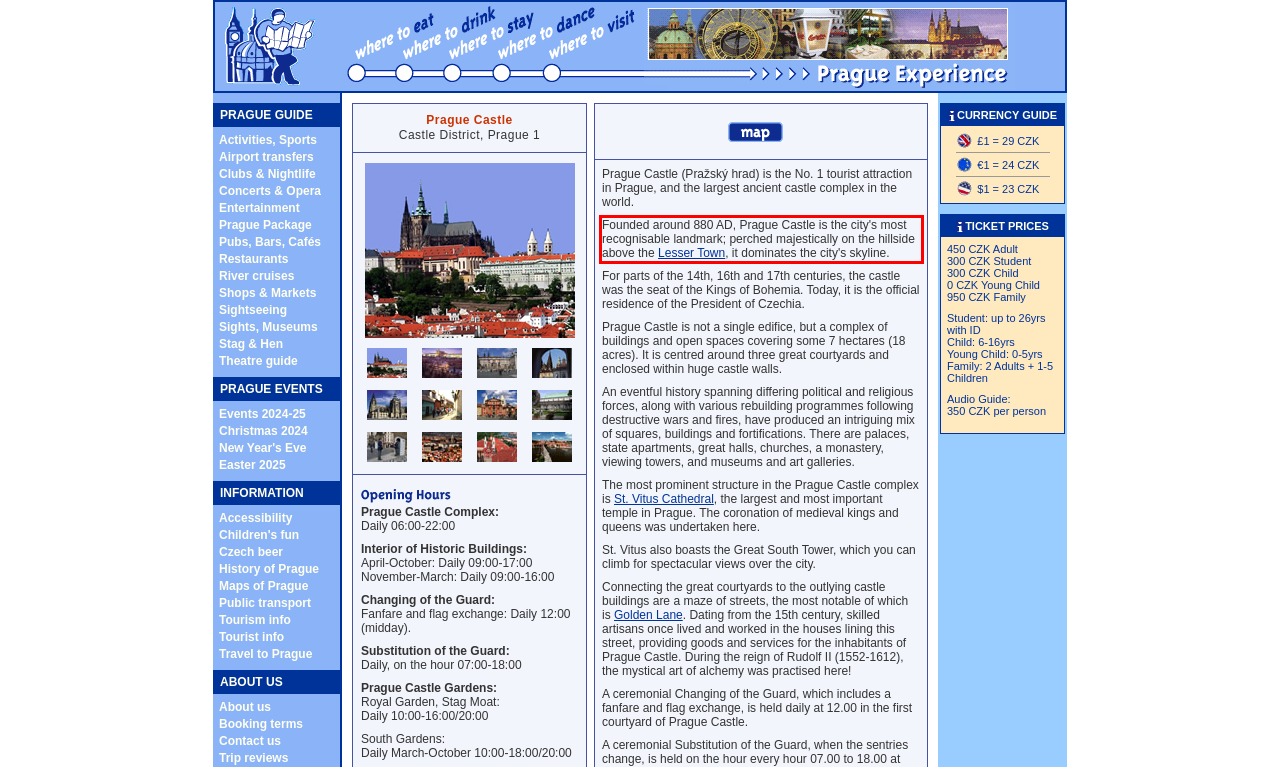Identify the text within the red bounding box on the webpage screenshot and generate the extracted text content.

Founded around 880 AD, Prague Castle is the city's most recognisable landmark; perched majestically on the hillside above the Lesser Town, it dominates the city's skyline.